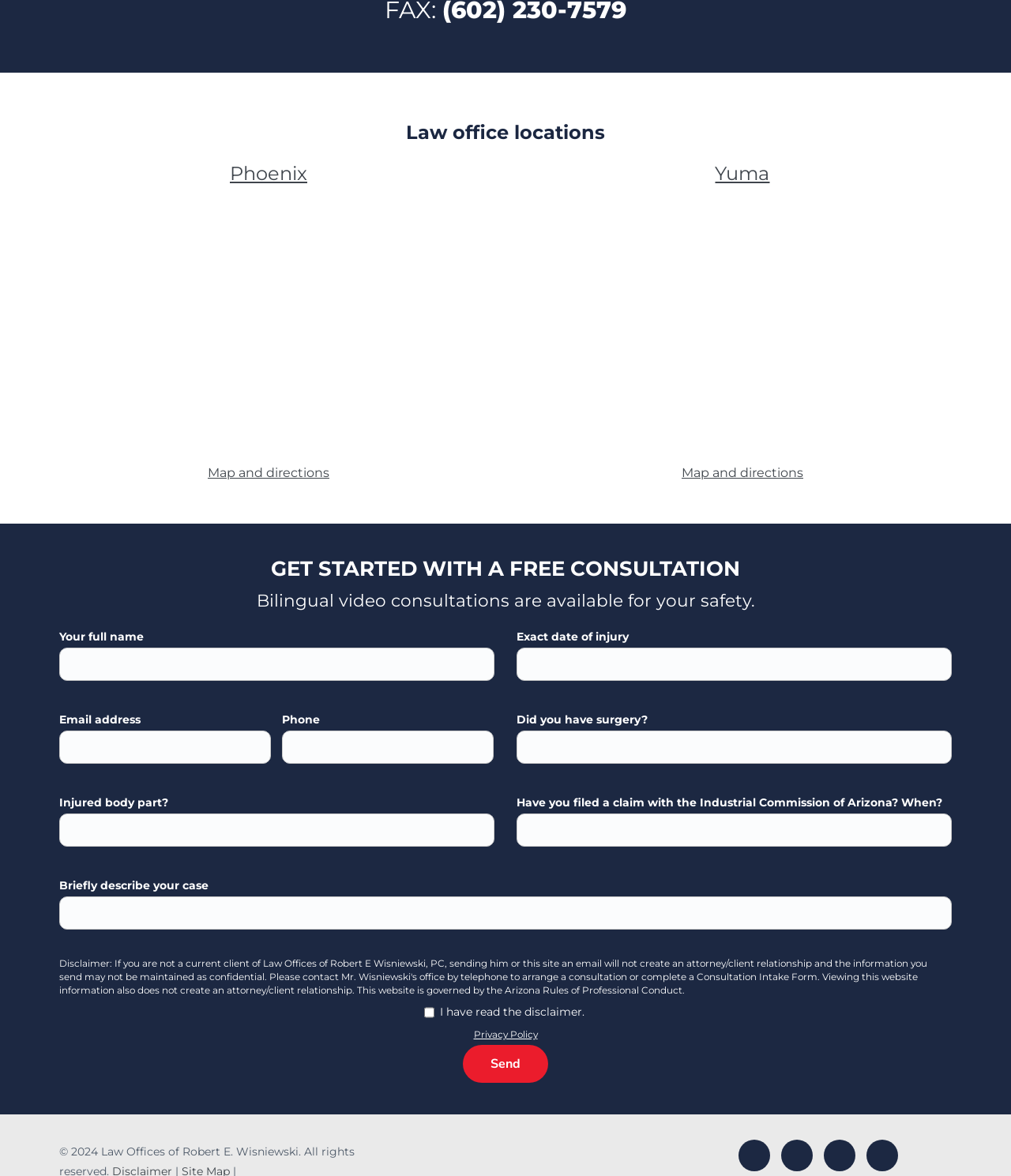What is the label of the first textbox in the contact form?
Could you answer the question with a detailed and thorough explanation?

I looked at the contact form and found the first textbox, which has a label 'Your full name' above it. This suggests that users are required to enter their full name in this field.